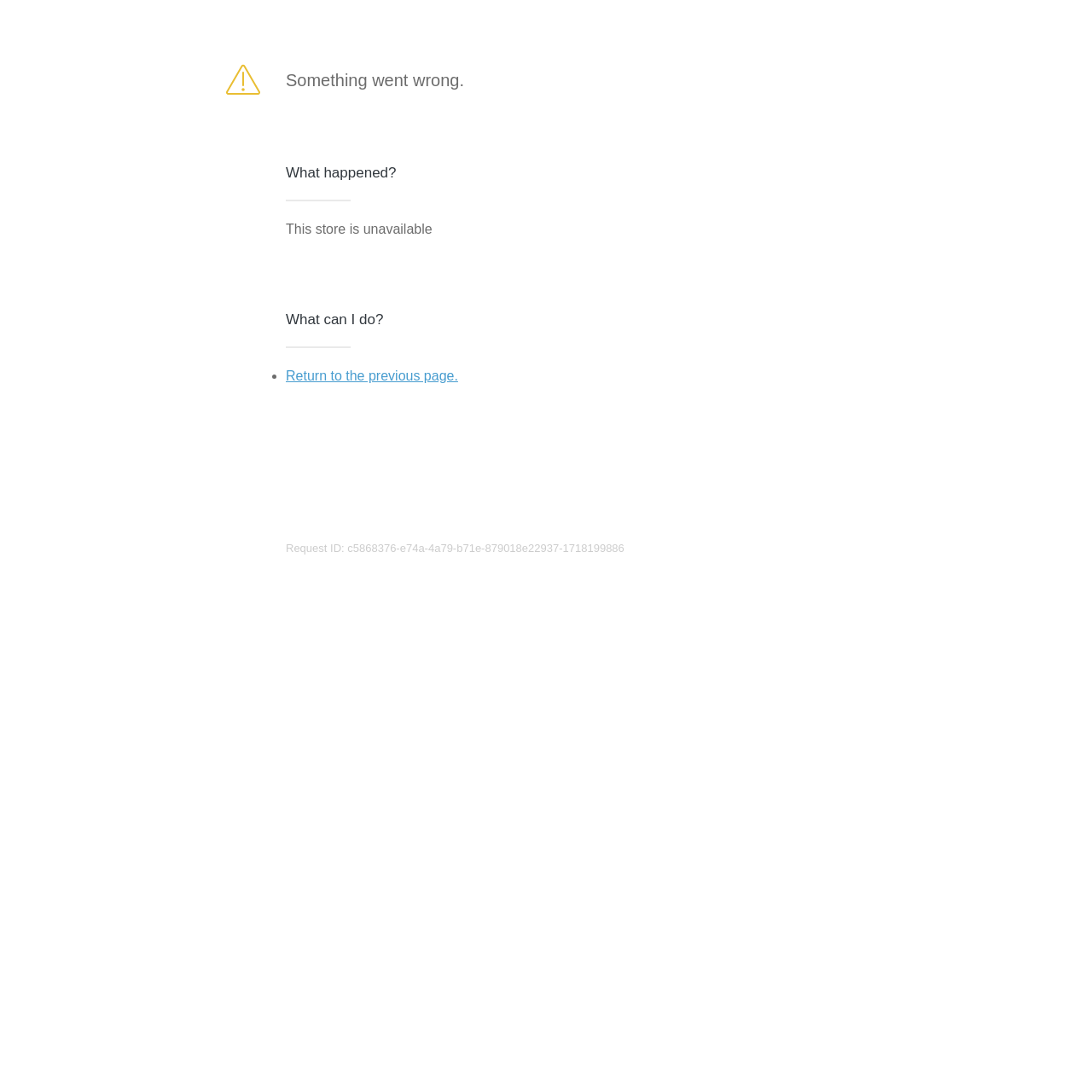Please answer the following question as detailed as possible based on the image: 
What is the error message displayed?

The error message displayed on the webpage is 'Something went wrong' which is present as a static text element, indicating that an error has occurred.